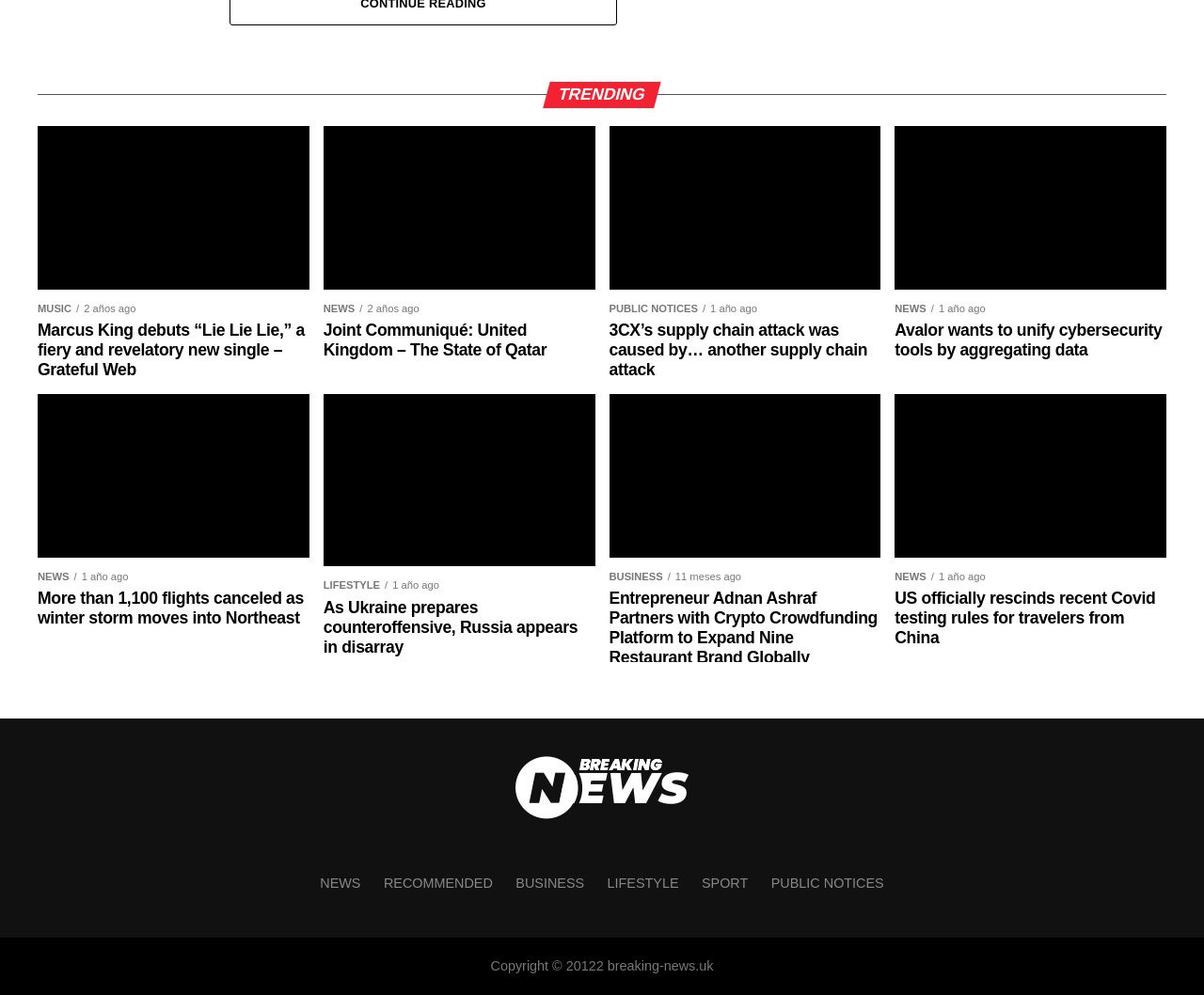Using the information in the image, give a detailed answer to the following question: What is the main topic of the article?

The main topic of the article can be inferred from the content of the static text elements, which discuss Russia's military readiness, ammunition supplies, and internal conflicts. The text also mentions Ukraine and a potential counteroffensive, further supporting the conclusion that the main topic is Russia's military.